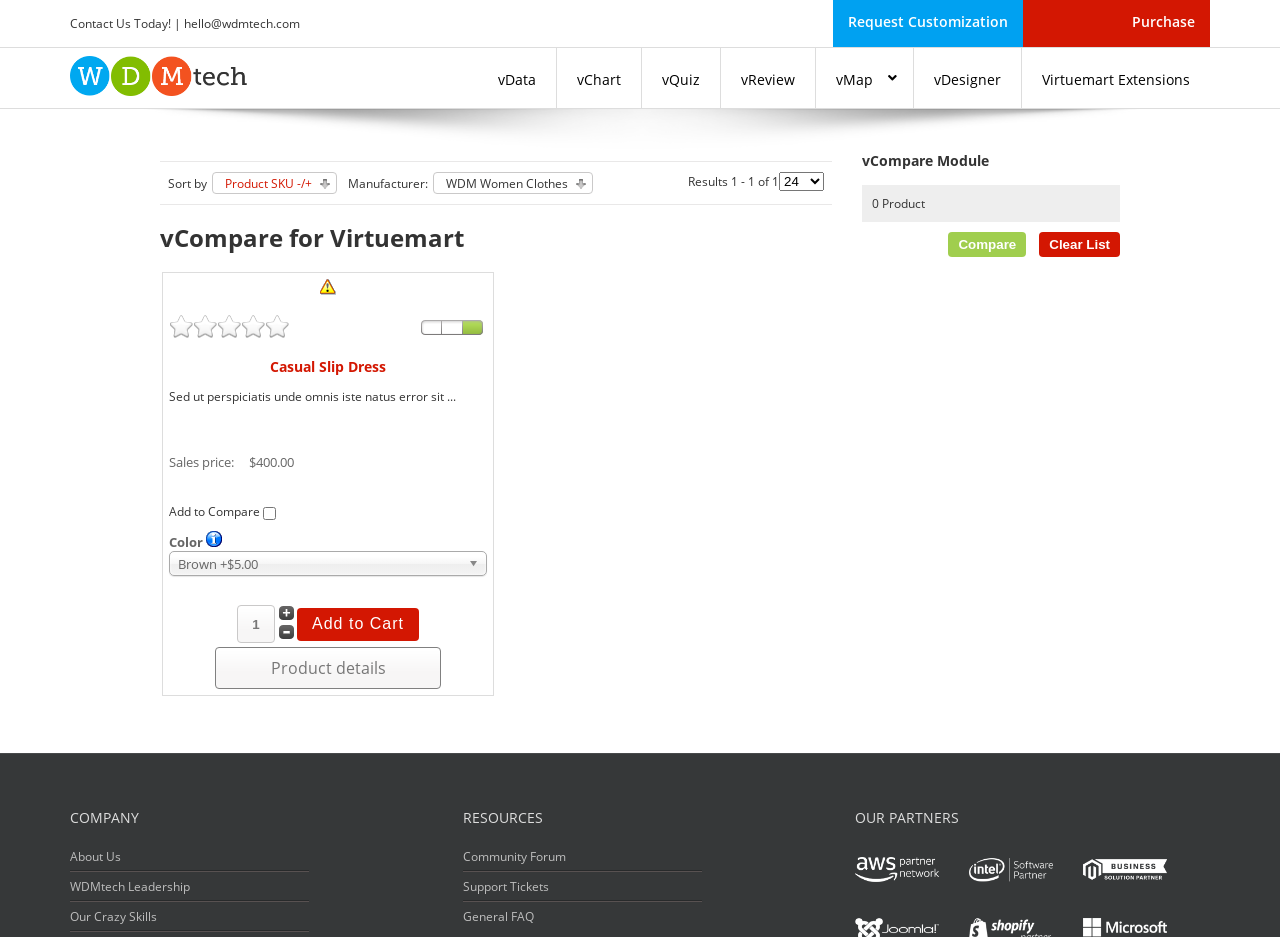Locate the bounding box coordinates of the area you need to click to fulfill this instruction: 'Contact us'. The coordinates must be in the form of four float numbers ranging from 0 to 1: [left, top, right, bottom].

[0.055, 0.016, 0.144, 0.034]